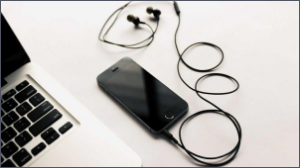What is the purpose of the clean, neutral background in the composition?
Provide a detailed and extensive answer to the question.

The caption explains that the clean, neutral background further emphasizes the devices, making them the focal point of the composition, which implies that the purpose of the background is to draw attention to the devices.